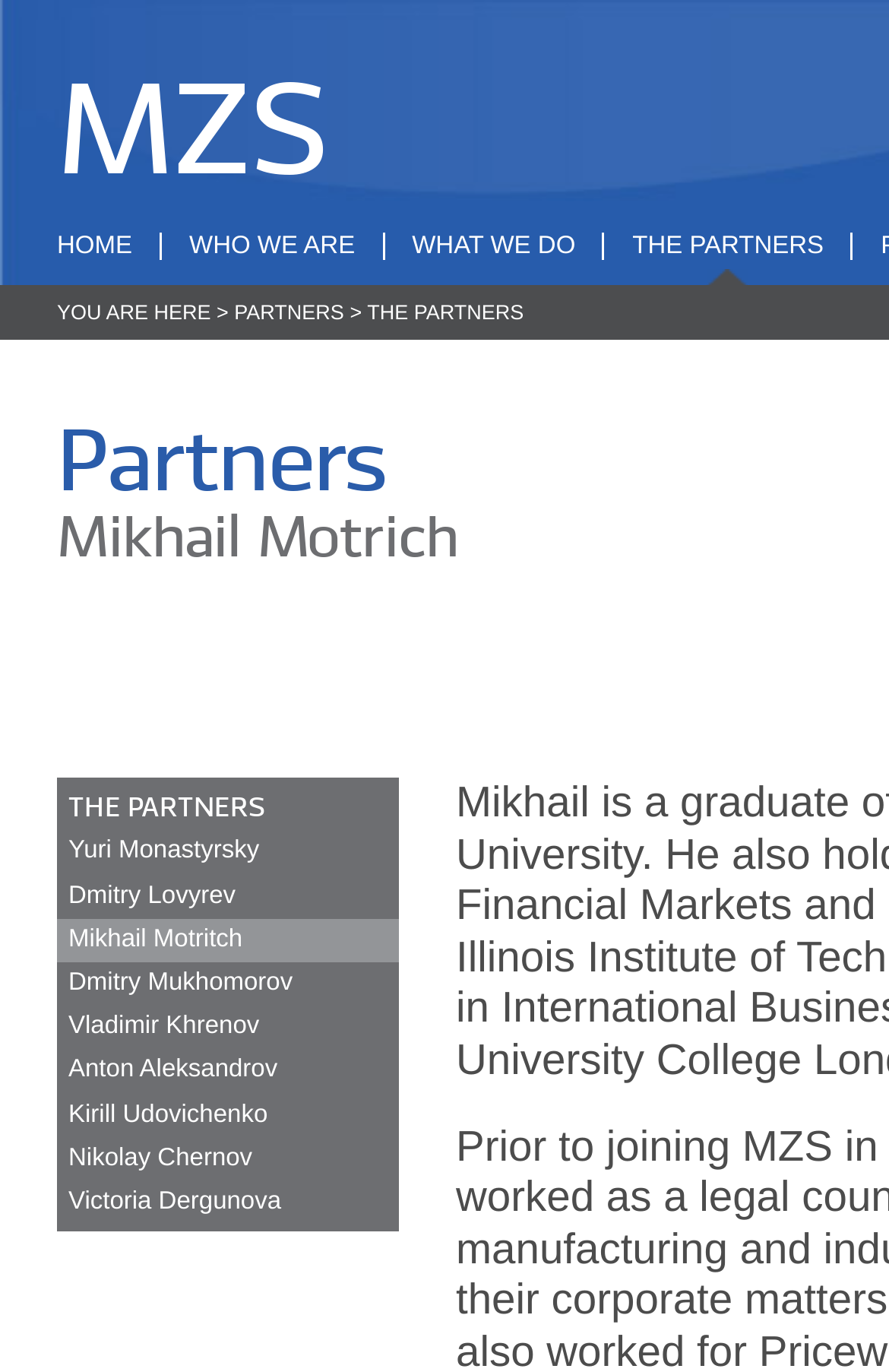Please provide a comprehensive answer to the question below using the information from the image: What is the current page?

Based on the breadcrumb navigation, the current page is 'THE PARTNERS' as indicated by the 'YOU ARE HERE' text followed by the breadcrumb trail.